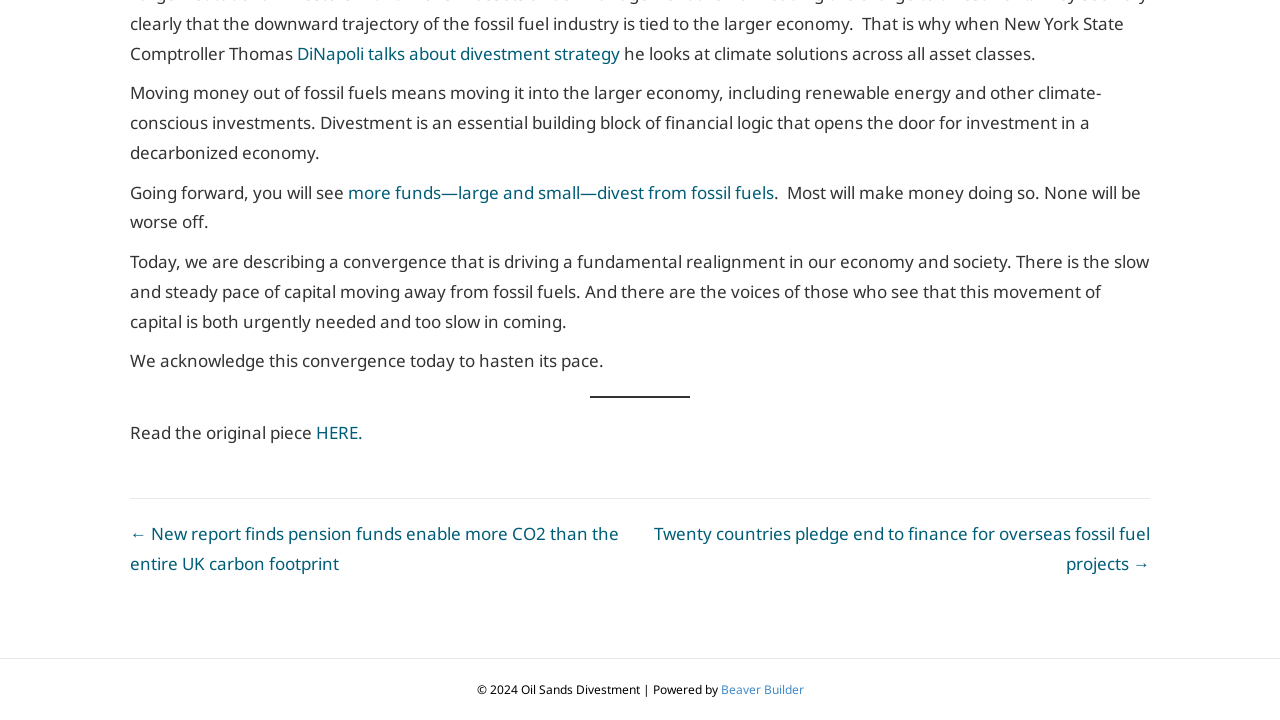Please provide a detailed answer to the question below based on the screenshot: 
What is the purpose of divestment?

According to the text, divestment is an essential building block of financial logic that opens the door for investment in a decarbonized economy. This implies that the purpose of divestment is to create opportunities for investment in a more environmentally friendly economy.